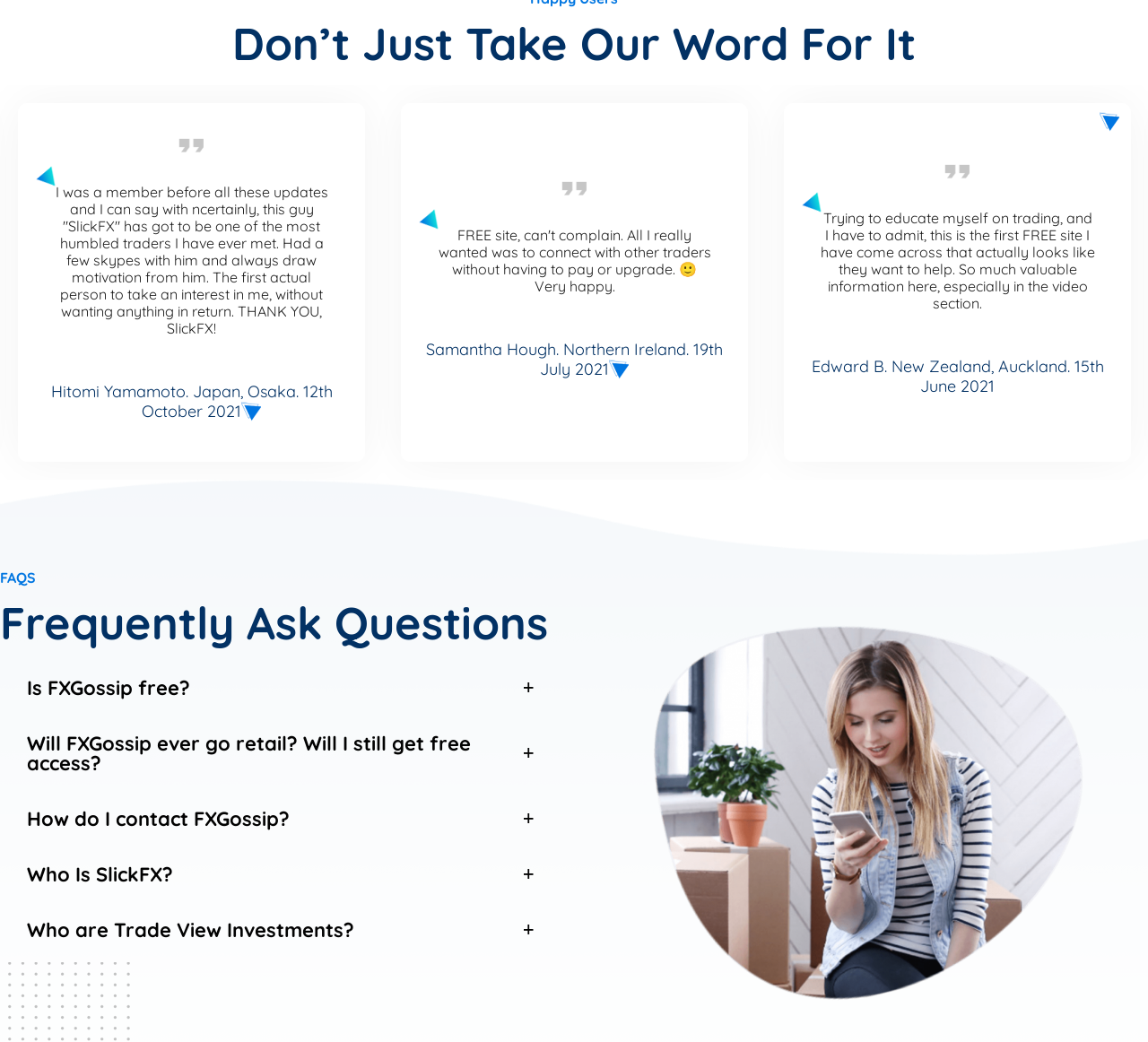What is the topic of the first FAQ question?
Based on the content of the image, thoroughly explain and answer the question.

The first FAQ question is about whether FXGossip is free, which is a common concern for users. The question is accompanied by a button that can be expanded to reveal the answer.